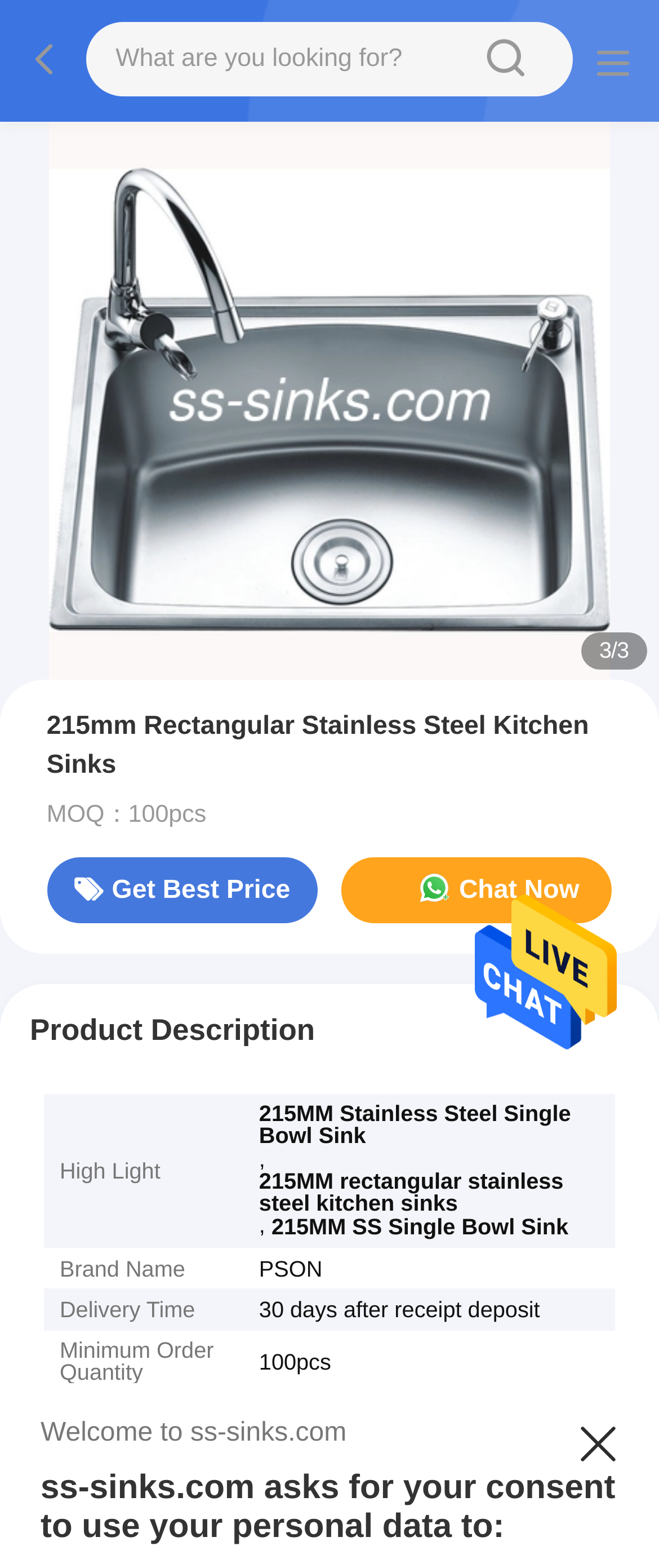Answer the following inquiry with a single word or phrase:
What is the model number of the product?

H6045R/H5042/H5238R